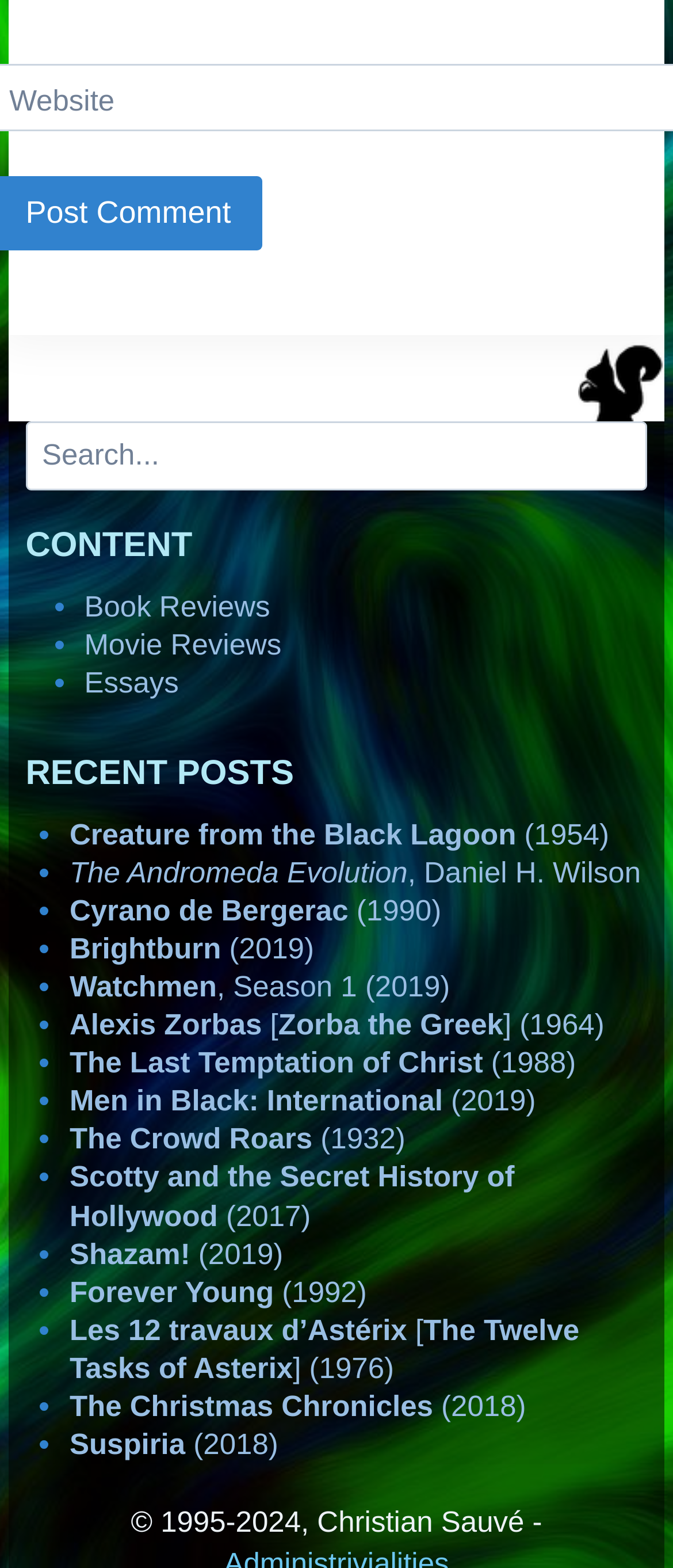Find the bounding box coordinates of the clickable area that will achieve the following instruction: "Read Essays".

[0.125, 0.425, 0.266, 0.446]